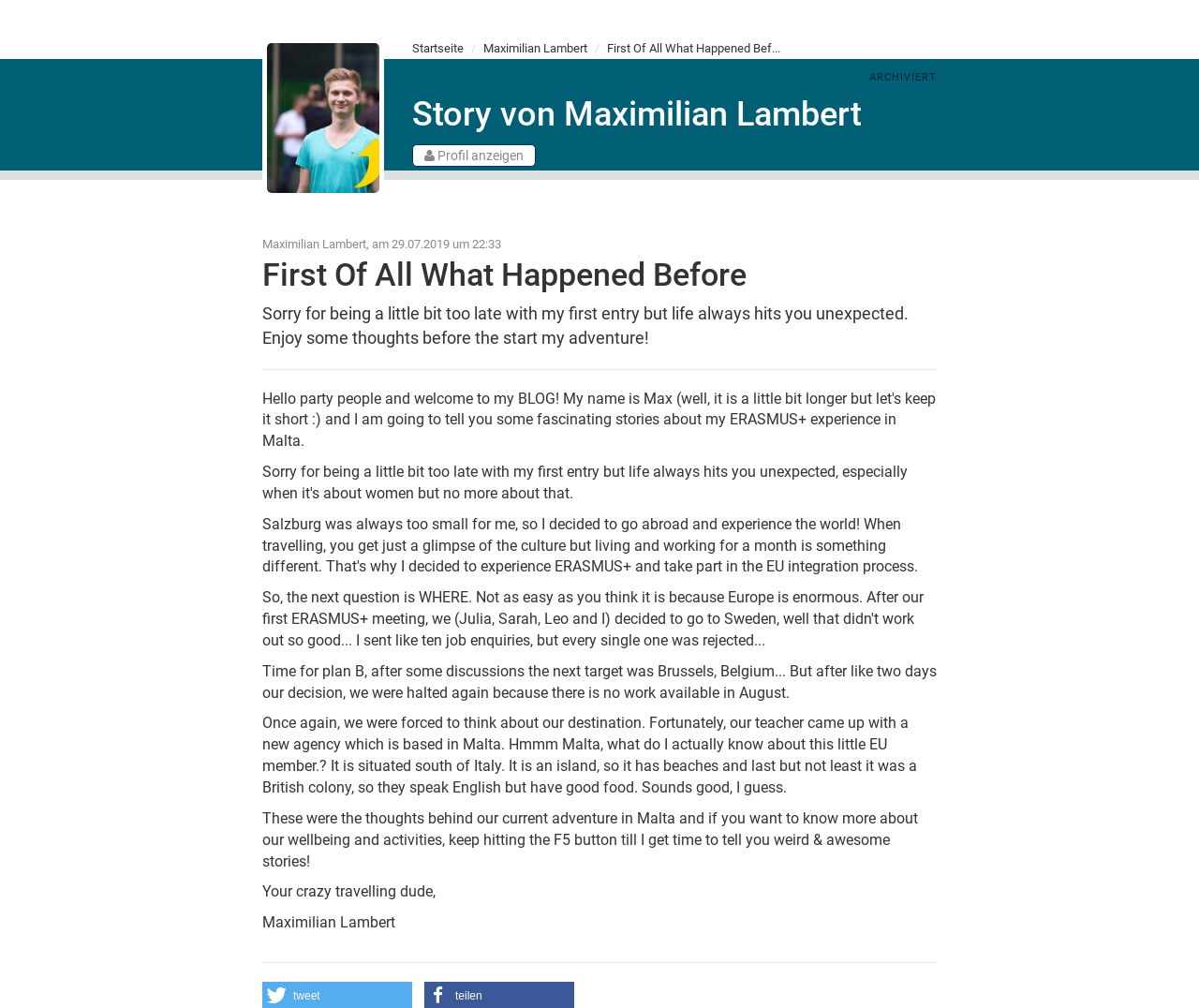Please find the top heading of the webpage and generate its text.

Story von Maximilian Lambert